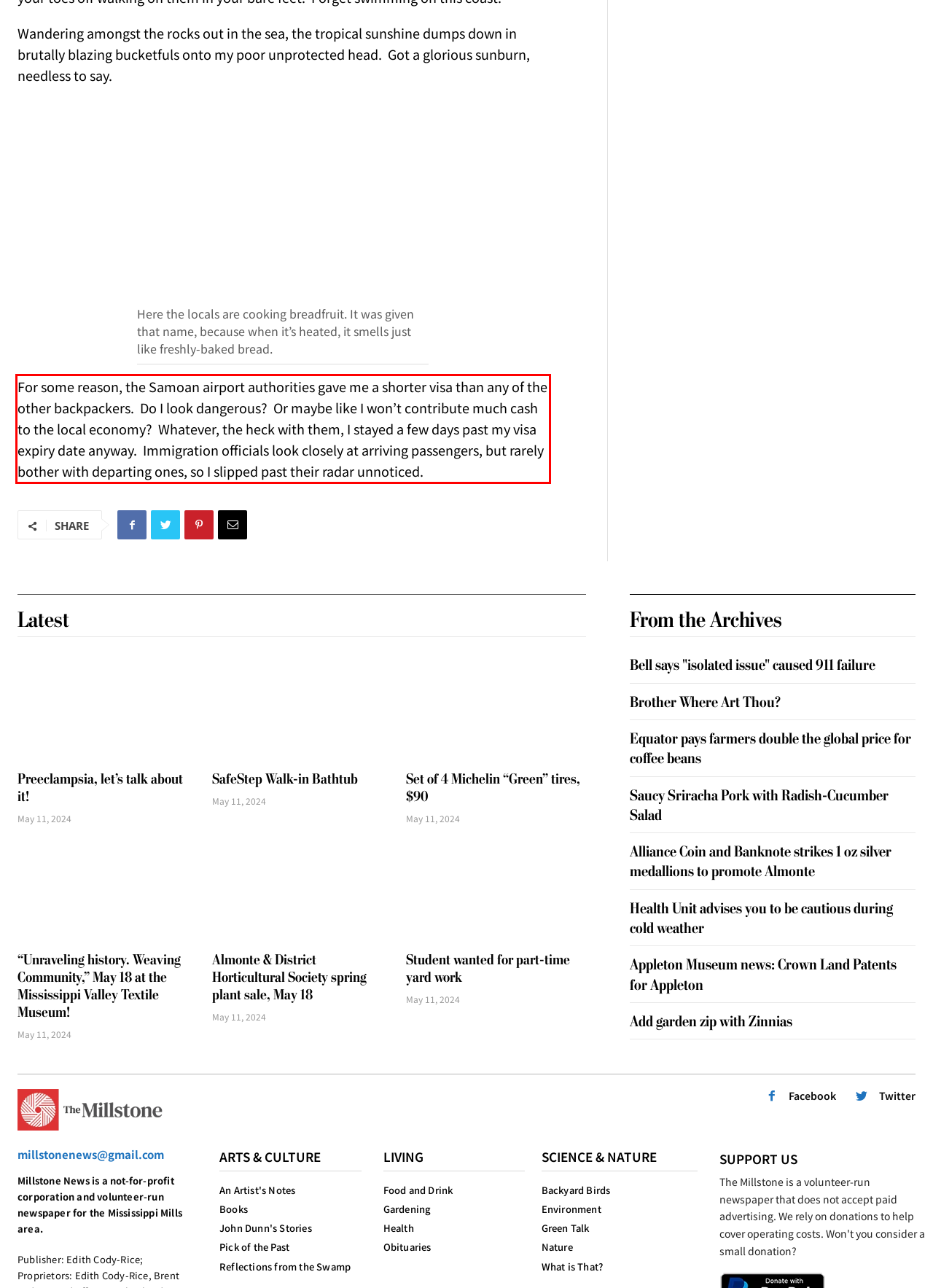Please identify and extract the text from the UI element that is surrounded by a red bounding box in the provided webpage screenshot.

For some reason, the Samoan airport authorities gave me a shorter visa than any of the other backpackers. Do I look dangerous? Or maybe like I won’t contribute much cash to the local economy? Whatever, the heck with them, I stayed a few days past my visa expiry date anyway. Immigration officials look closely at arriving passengers, but rarely bother with departing ones, so I slipped past their radar unnoticed.